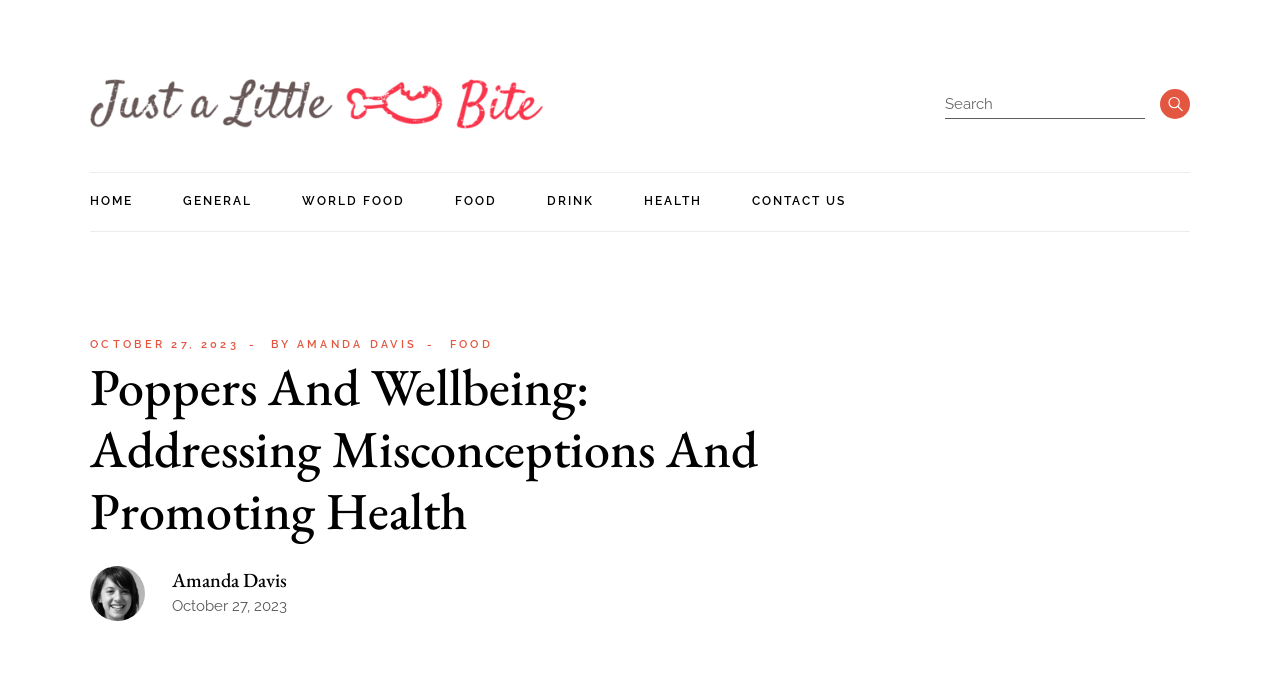Identify the bounding box coordinates for the region of the element that should be clicked to carry out the instruction: "Explore the HEALTH section". The bounding box coordinates should be four float numbers between 0 and 1, i.e., [left, top, right, bottom].

[0.503, 0.249, 0.548, 0.336]